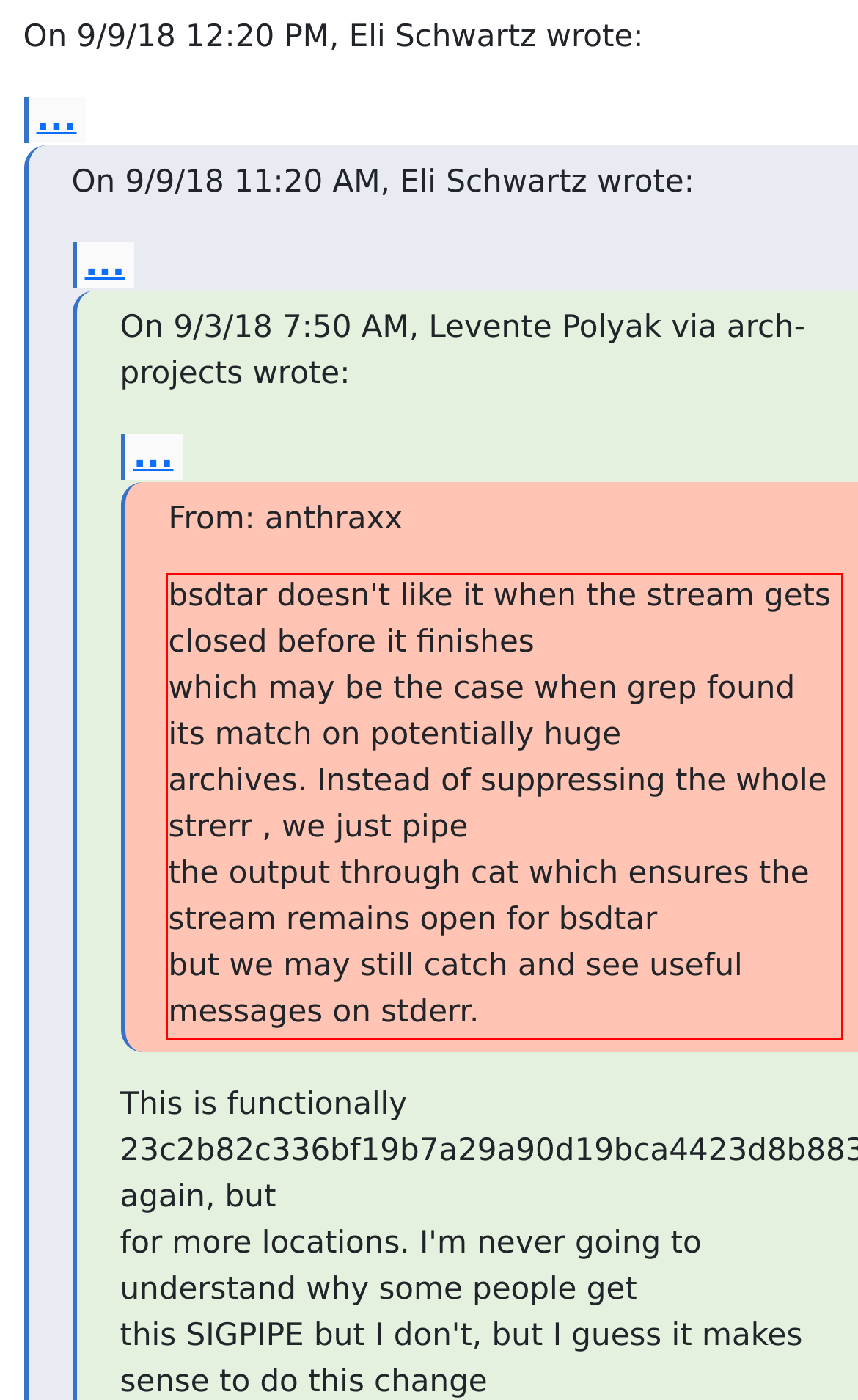Please extract the text content within the red bounding box on the webpage screenshot using OCR.

bsdtar doesn't like it when the stream gets closed before it finishes which may be the case when grep found its match on potentially huge archives. Instead of suppressing the whole strerr , we just pipe the output through cat which ensures the stream remains open for bsdtar but we may still catch and see useful messages on stderr.